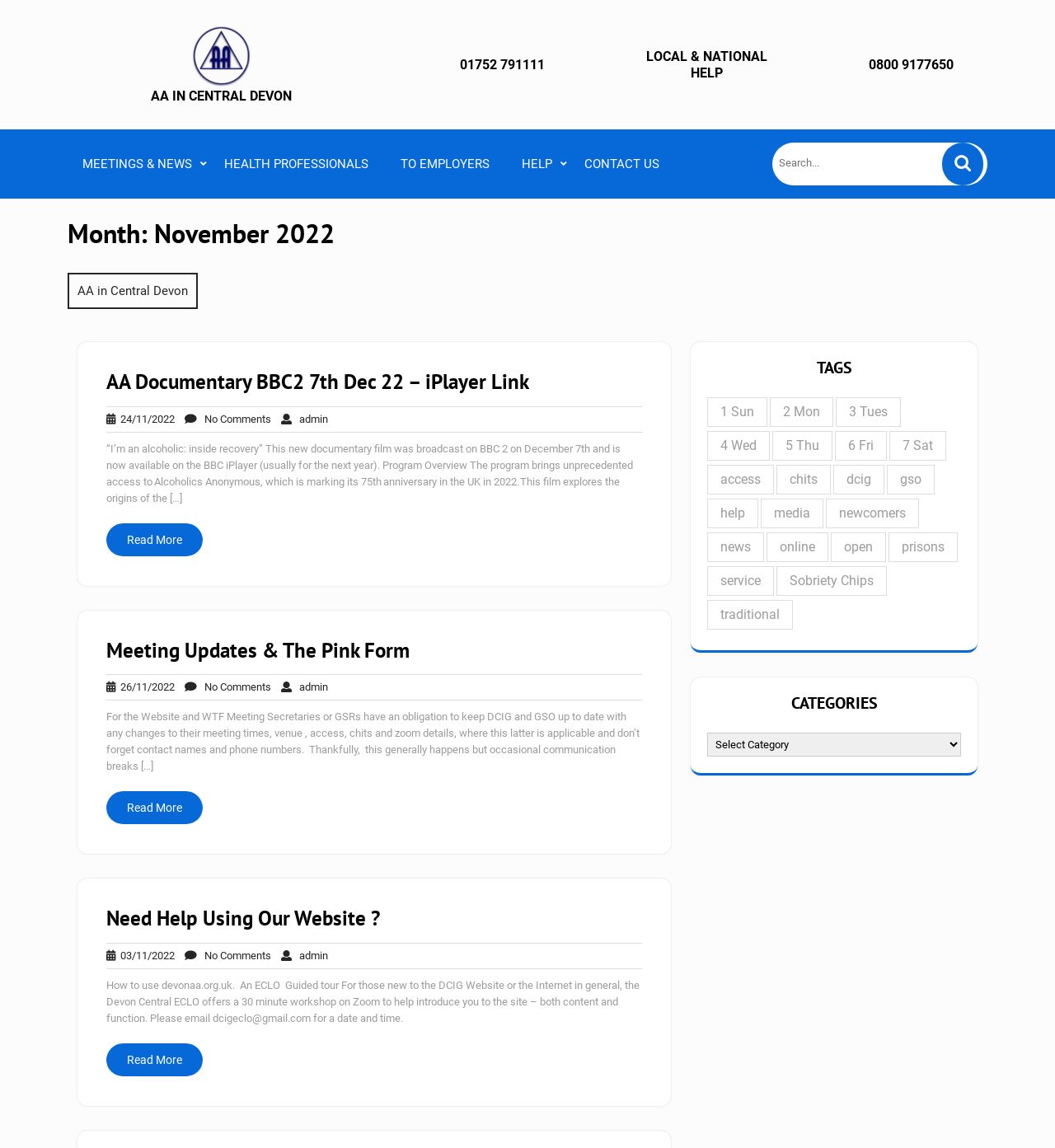How many tags are available on this webpage?
Craft a detailed and extensive response to the question.

I found the complementary element [65] that contains a list of tags. I counted the number of link elements inside this complementary element, which are 14. These link elements represent the available tags on this webpage.